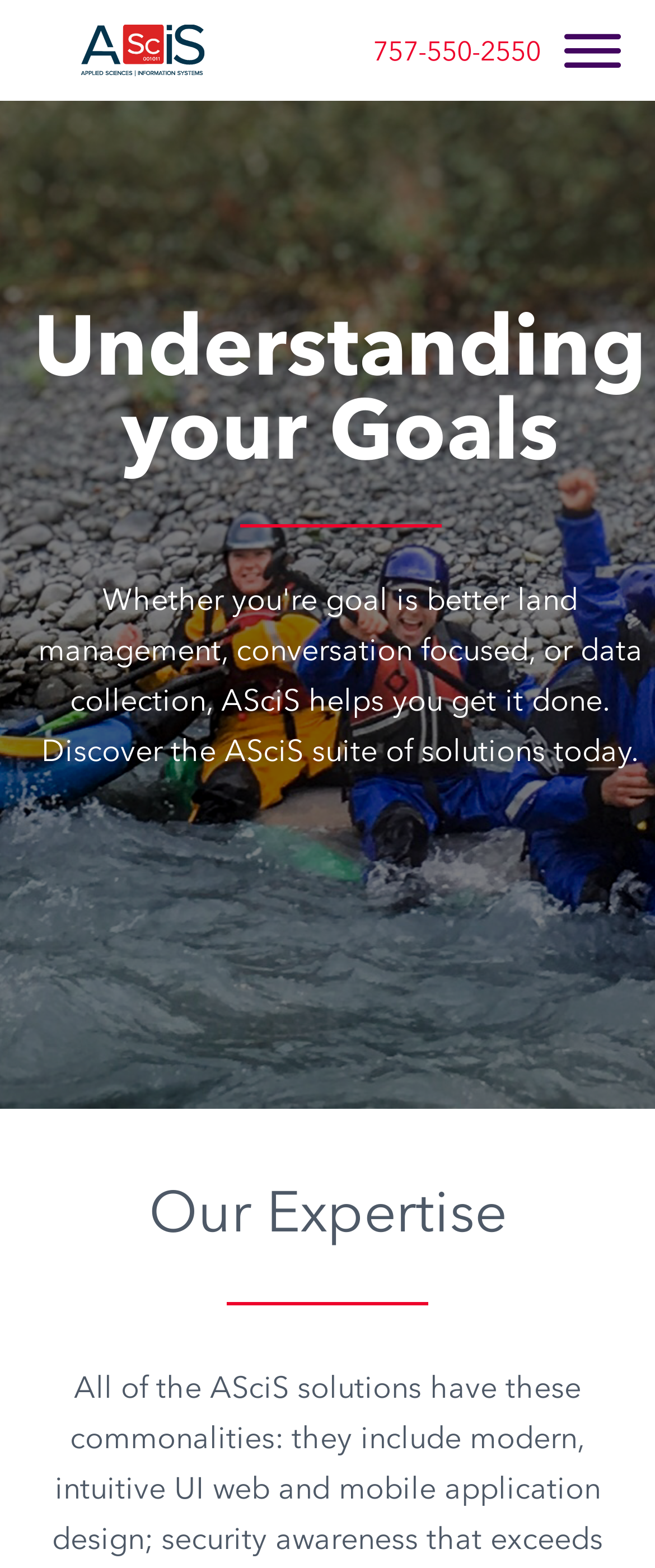Determine the coordinates of the bounding box that should be clicked to complete the instruction: "Learn about Digital Solutions". The coordinates should be represented by four float numbers between 0 and 1: [left, top, right, bottom].

[0.051, 0.219, 0.949, 0.27]